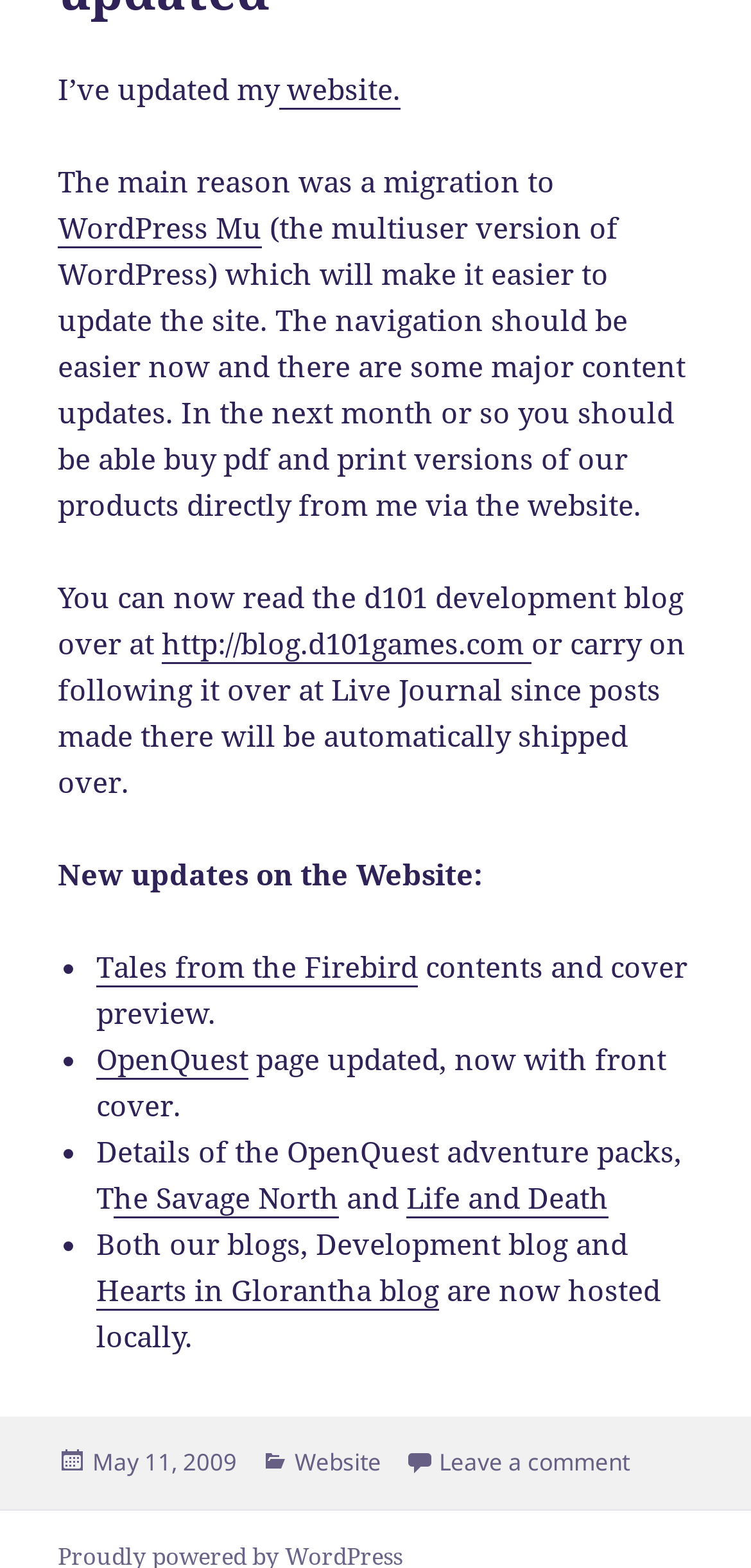Identify the bounding box coordinates of the element that should be clicked to fulfill this task: "visit the website". The coordinates should be provided as four float numbers between 0 and 1, i.e., [left, top, right, bottom].

[0.372, 0.044, 0.533, 0.07]